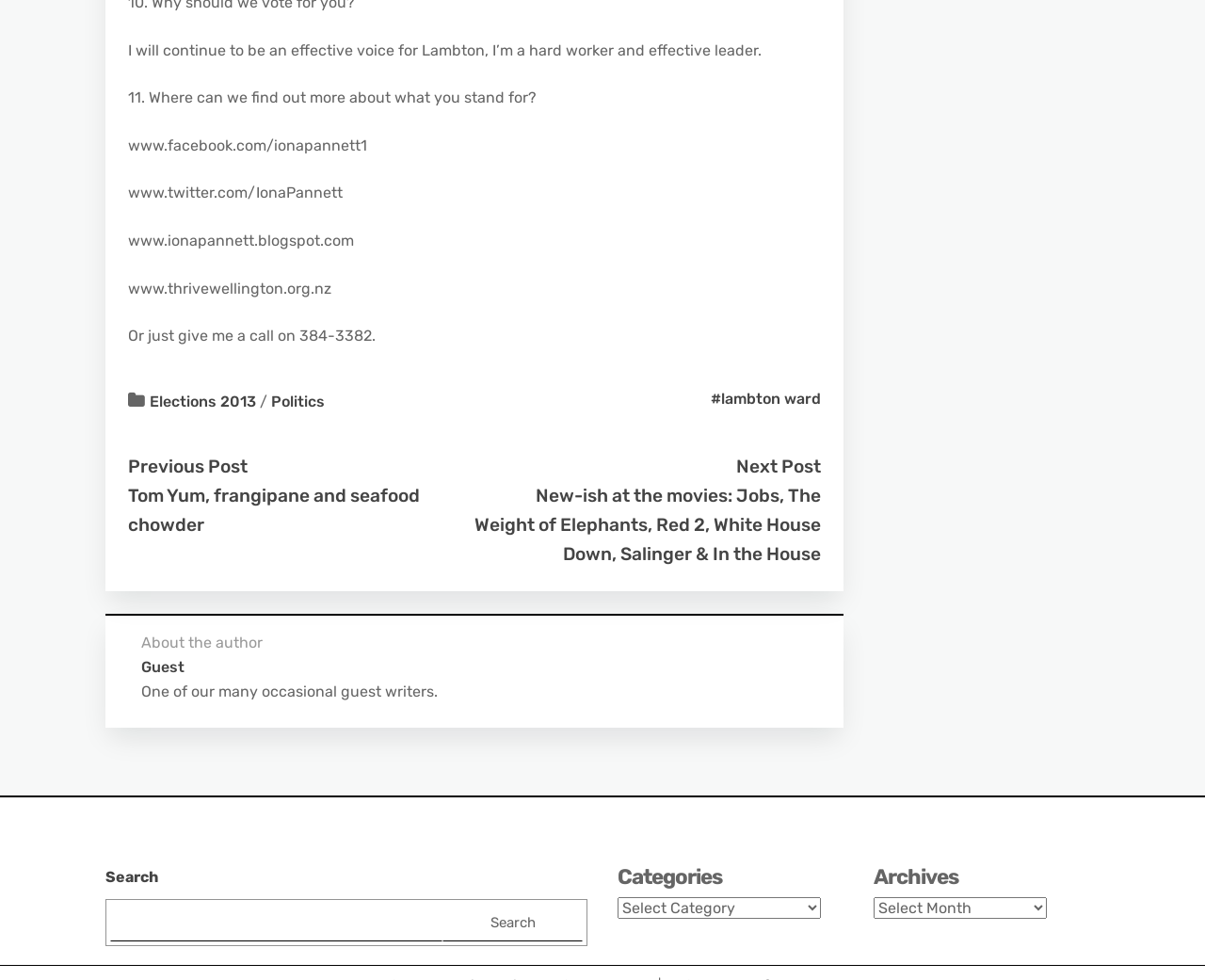Please specify the bounding box coordinates of the area that should be clicked to accomplish the following instruction: "Visit Iona Pannett's Facebook page". The coordinates should consist of four float numbers between 0 and 1, i.e., [left, top, right, bottom].

[0.106, 0.139, 0.305, 0.157]